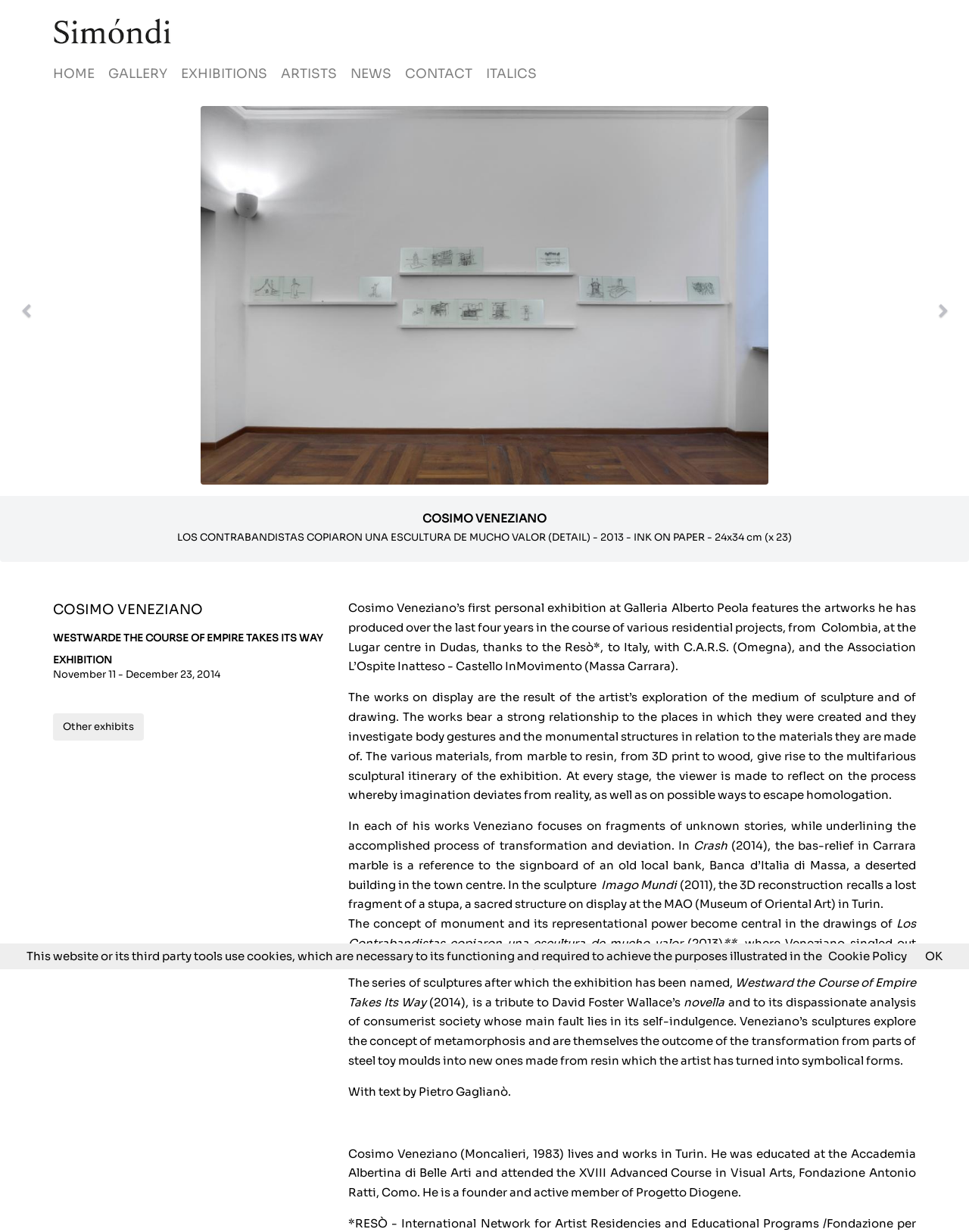Please examine the image and answer the question with a detailed explanation:
What is the name of the book mentioned in the text?

The name of the book mentioned in the text is 'novella', which is a book by David Foster Wallace, as mentioned in the text 'The series of sculptures after which the exhibition has been named, Westward the Course of Empire Takes Its Way (2014), is a tribute to David Foster Wallace’s novella...'.